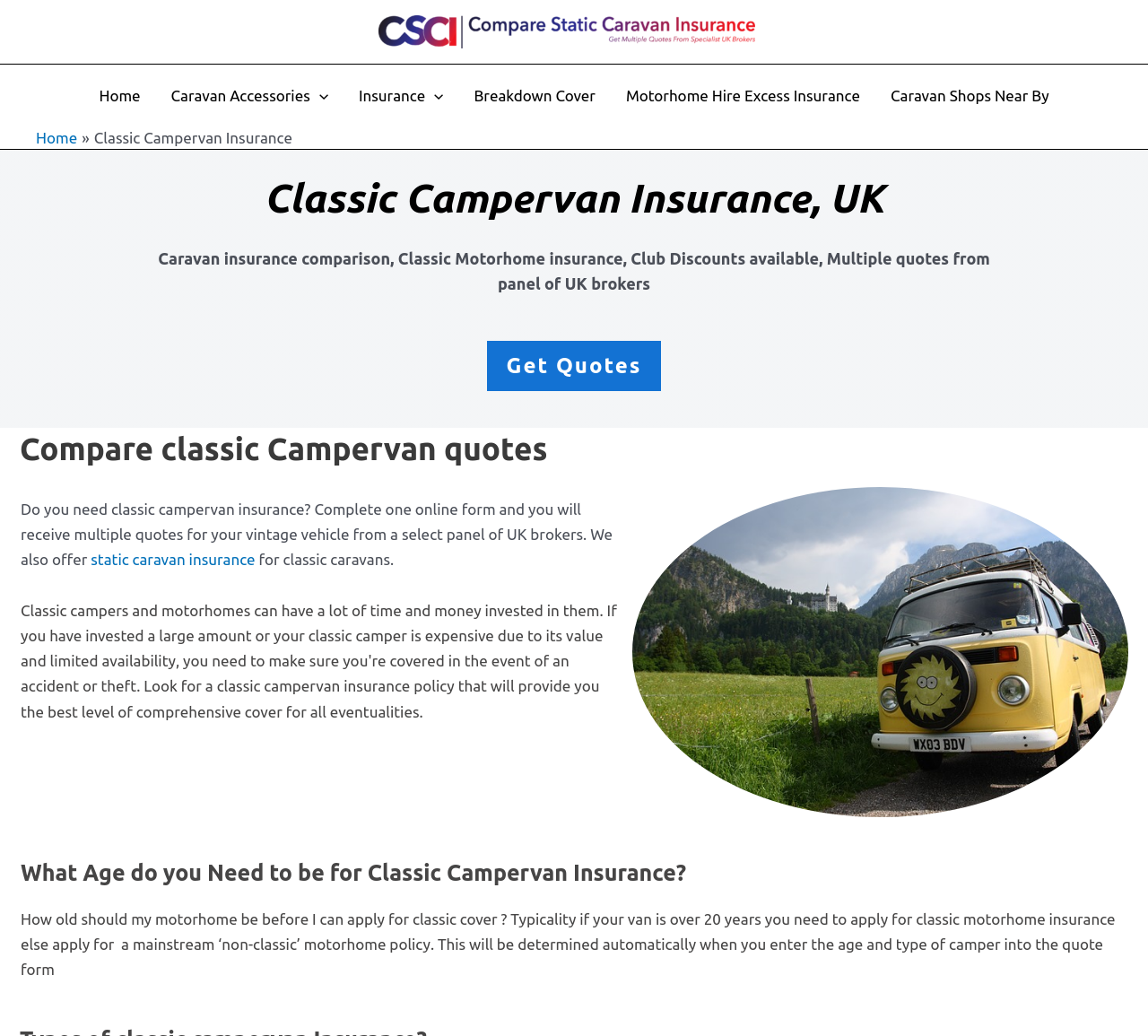Determine the bounding box coordinates for the clickable element required to fulfill the instruction: "Toggle the 'Caravan Accessories Menu'". Provide the coordinates as four float numbers between 0 and 1, i.e., [left, top, right, bottom].

[0.27, 0.062, 0.286, 0.123]